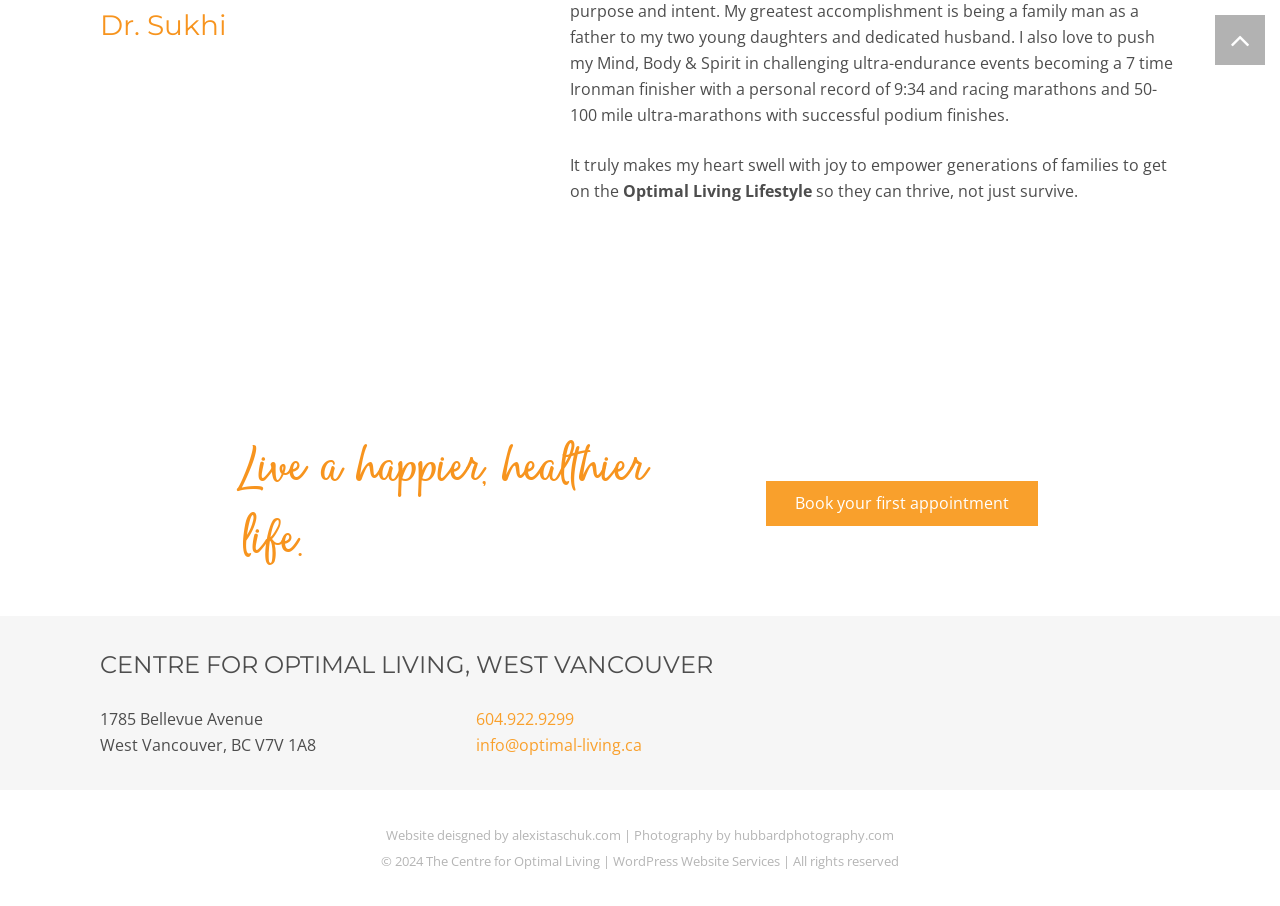What is the name of the doctor?
Examine the image and give a concise answer in one word or a short phrase.

Dr. Sukhi